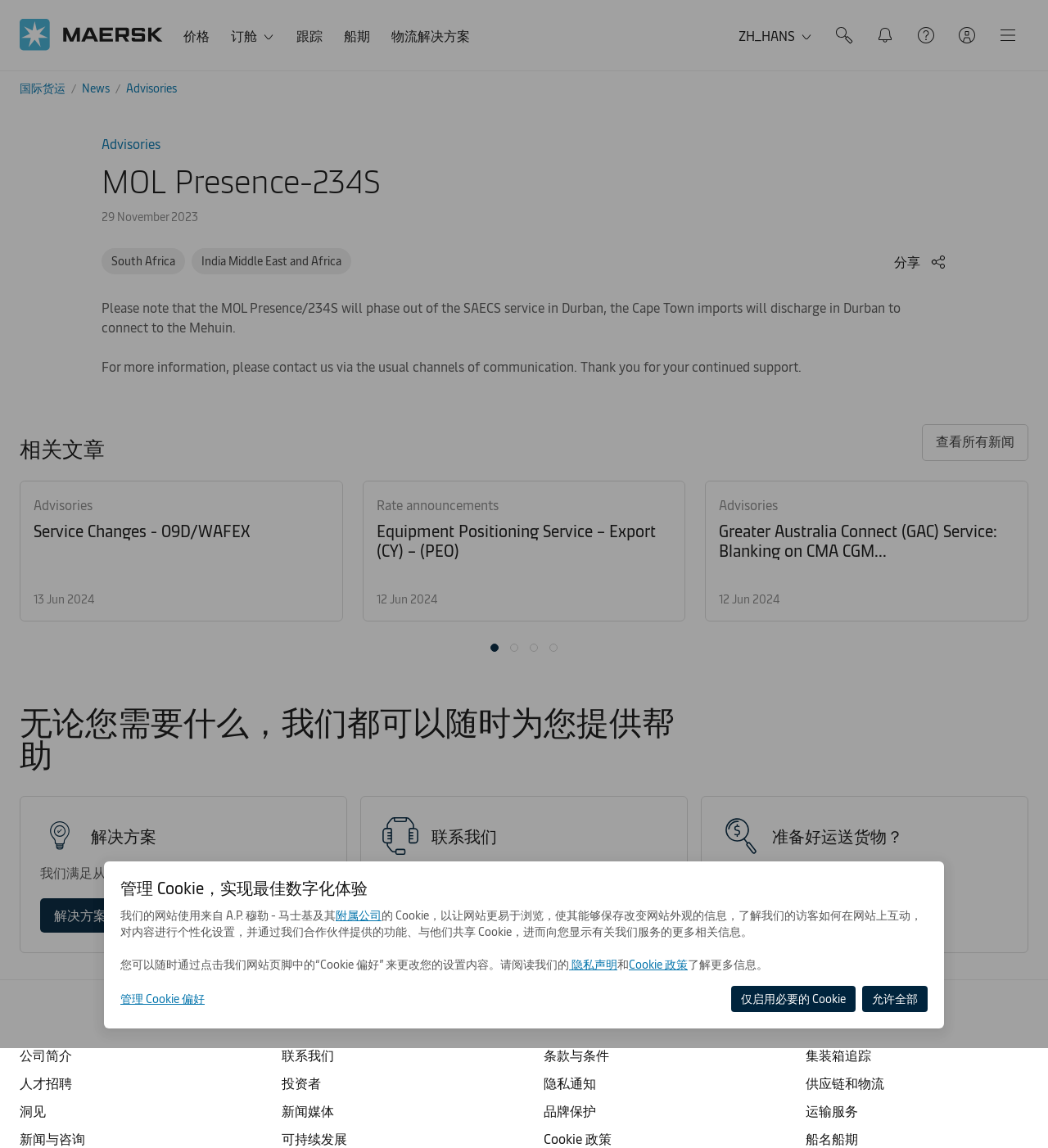Please identify the bounding box coordinates of the area that needs to be clicked to follow this instruction: "Read the 'Please note that the MOL Presence/234S will phase out of the SAECS service in Durban...' message".

[0.097, 0.26, 0.859, 0.292]